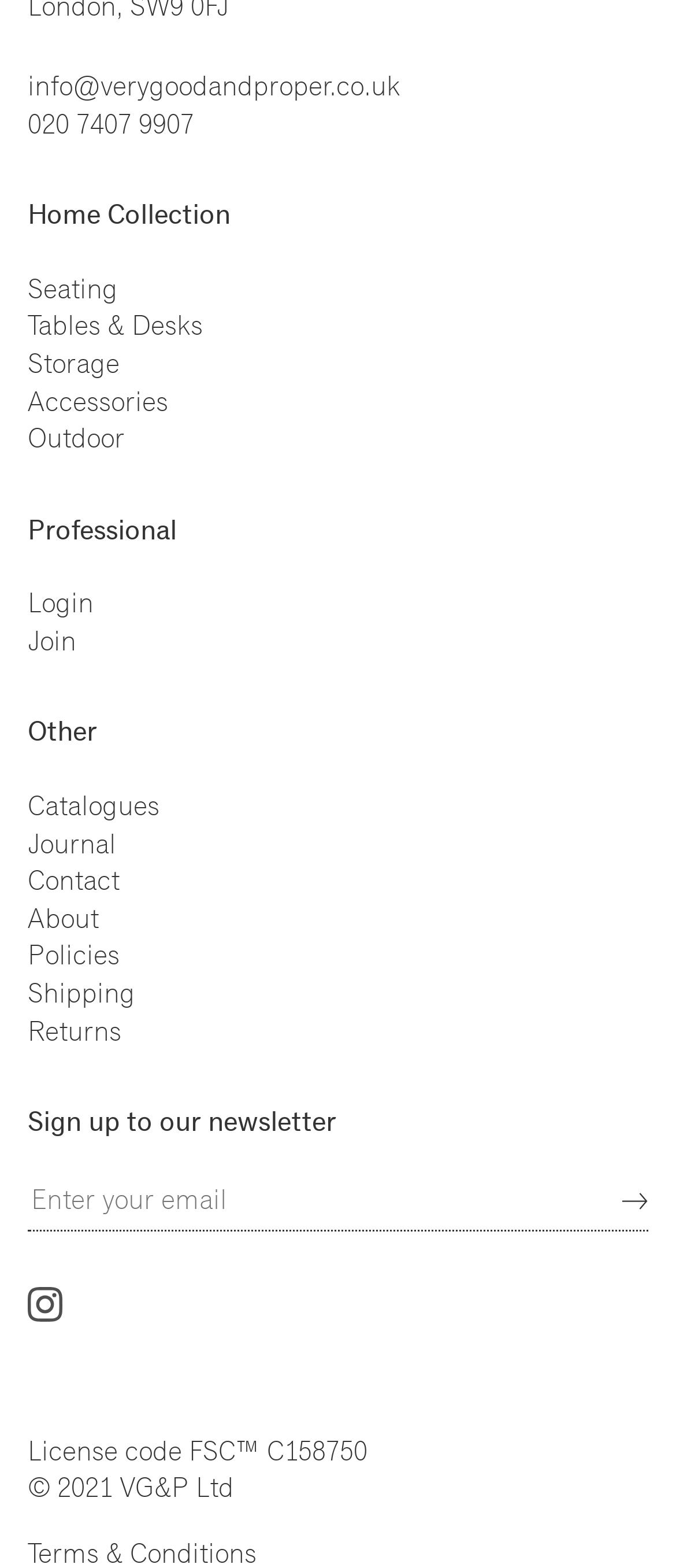Locate the bounding box coordinates of the element I should click to achieve the following instruction: "Subscribe to the newsletter".

[0.921, 0.76, 0.959, 0.772]